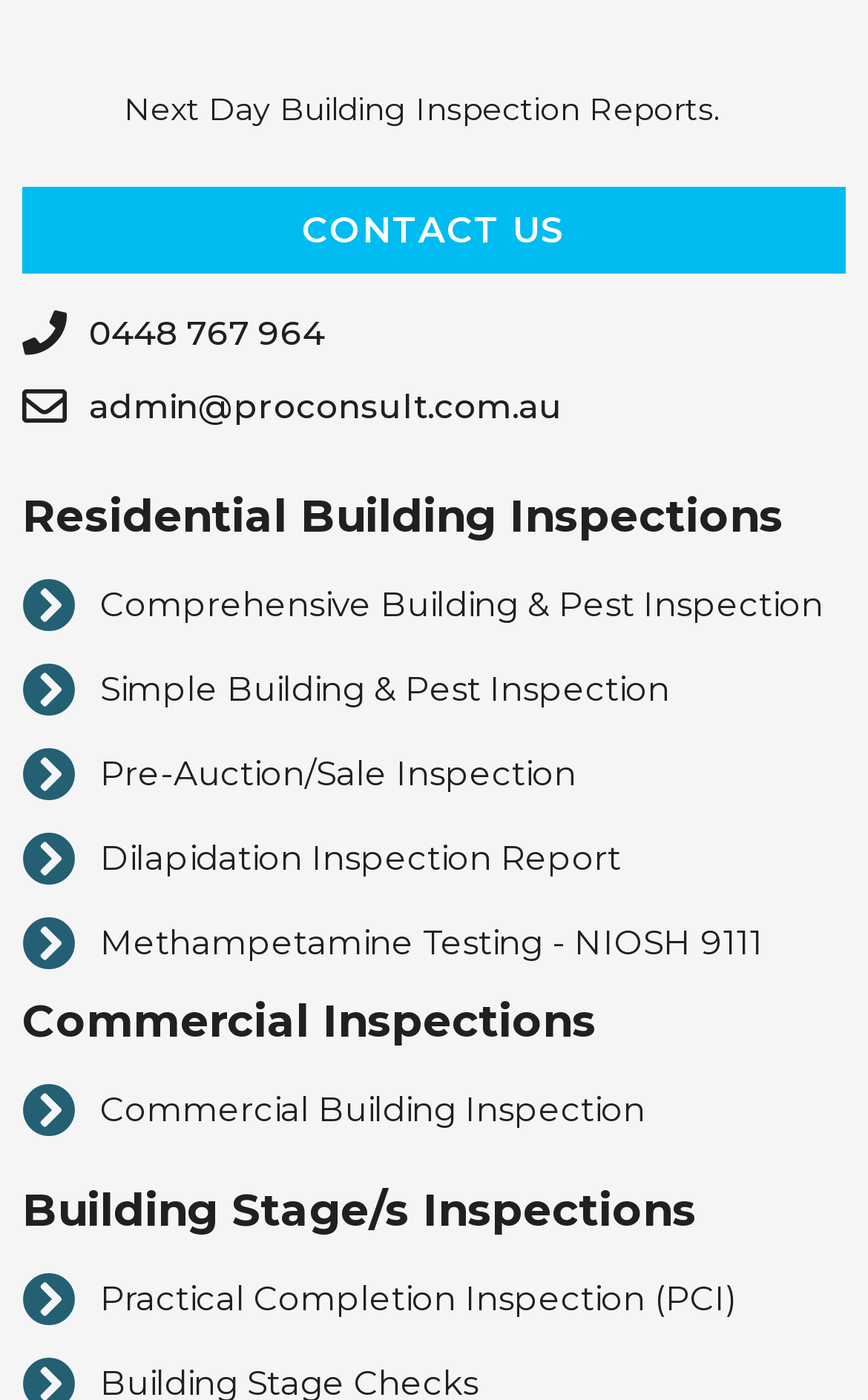Reply to the question with a single word or phrase:
What is the phone number to contact?

0448 767 964